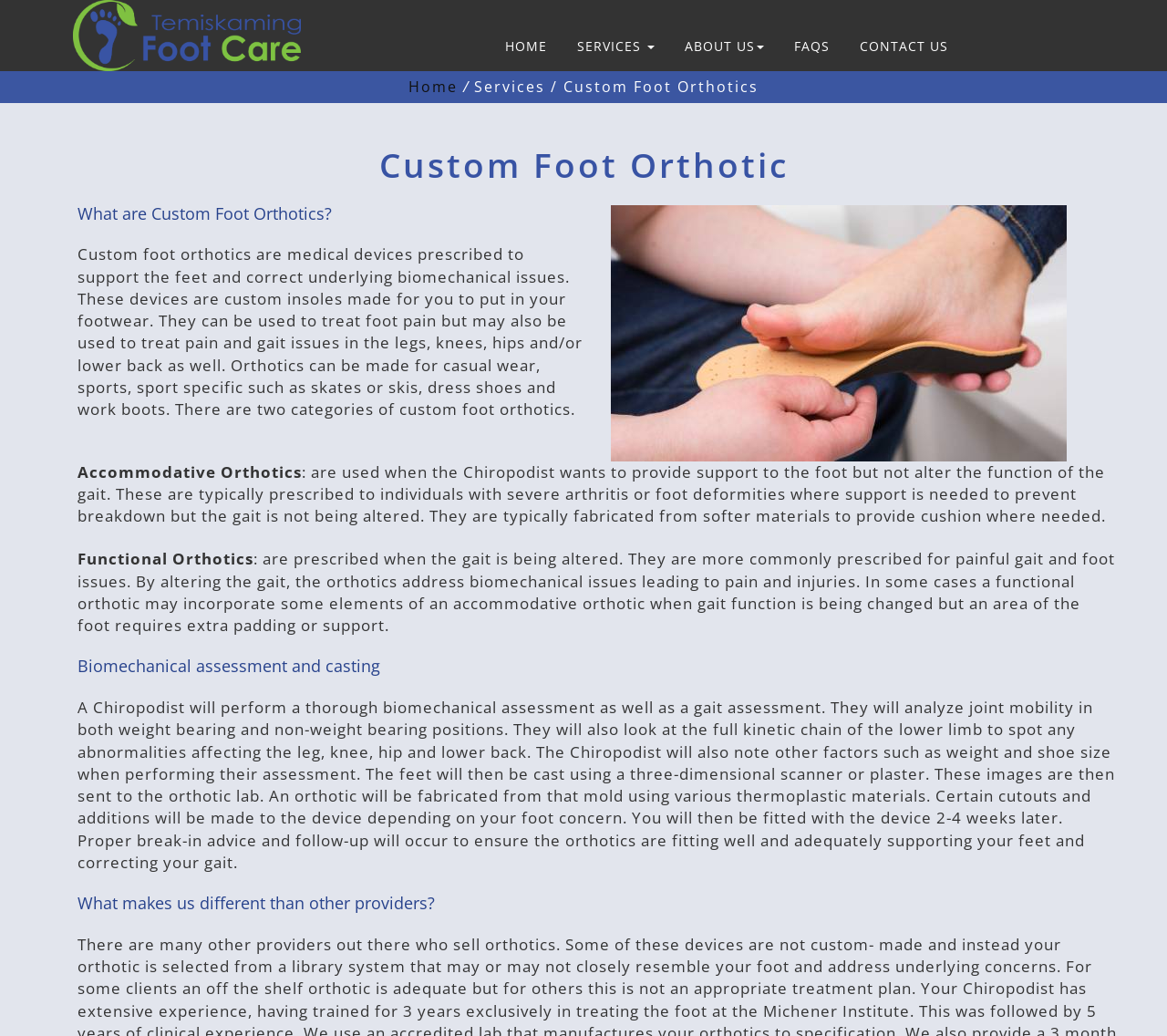What is the main service provided by Temiskaming Foot Care?
Craft a detailed and extensive response to the question.

Based on the webpage, the main service provided by Temiskaming Foot Care is Chiropody services, which is evident from the links 'HOME', 'SERVICES', 'ABOUT US', 'FAQS', and 'CONTACT US' at the top of the webpage, indicating that the webpage is about a foot care service provider.